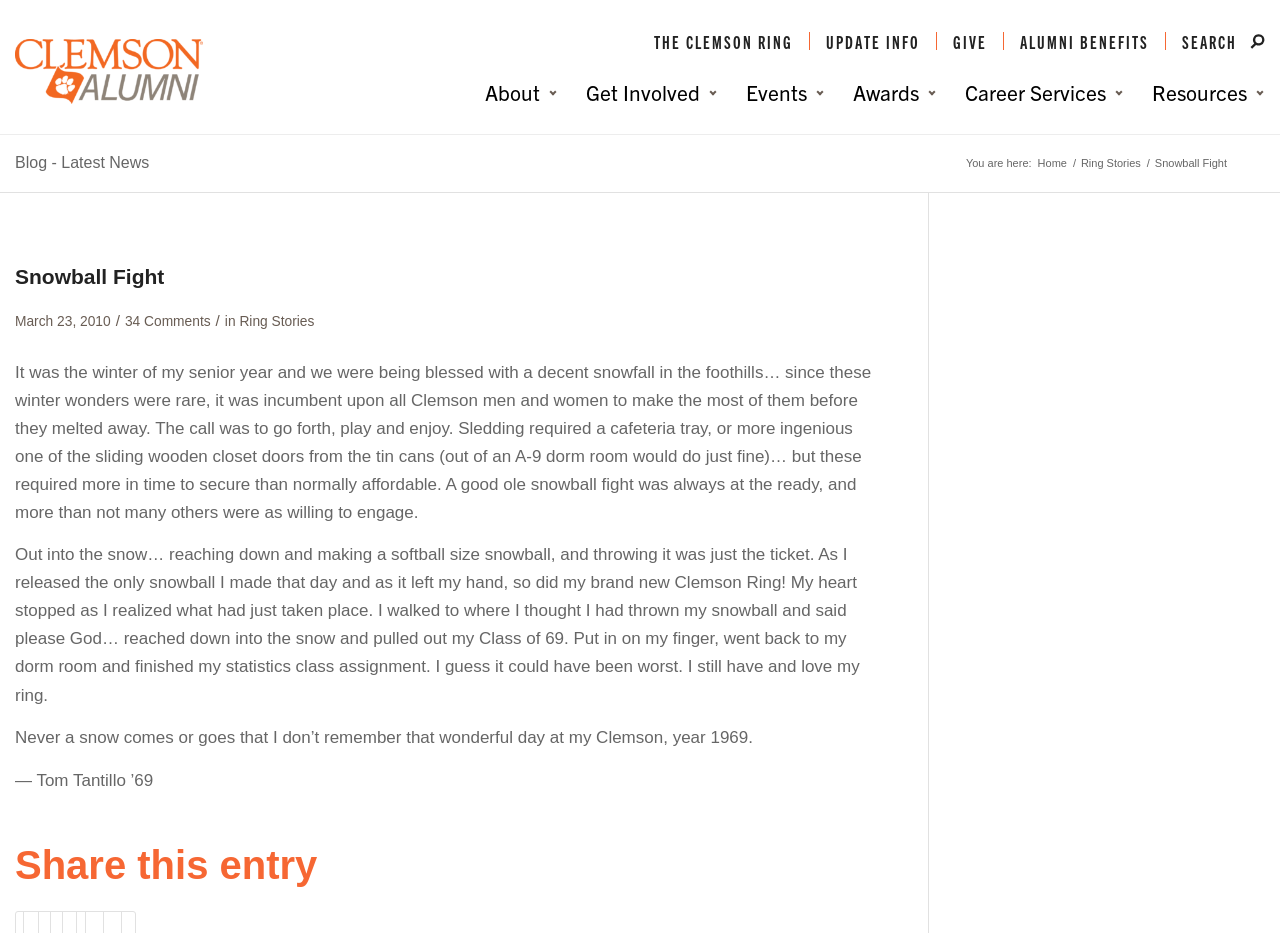Provide a one-word or short-phrase answer to the question:
What is the date of the blog post?

March 23, 2010